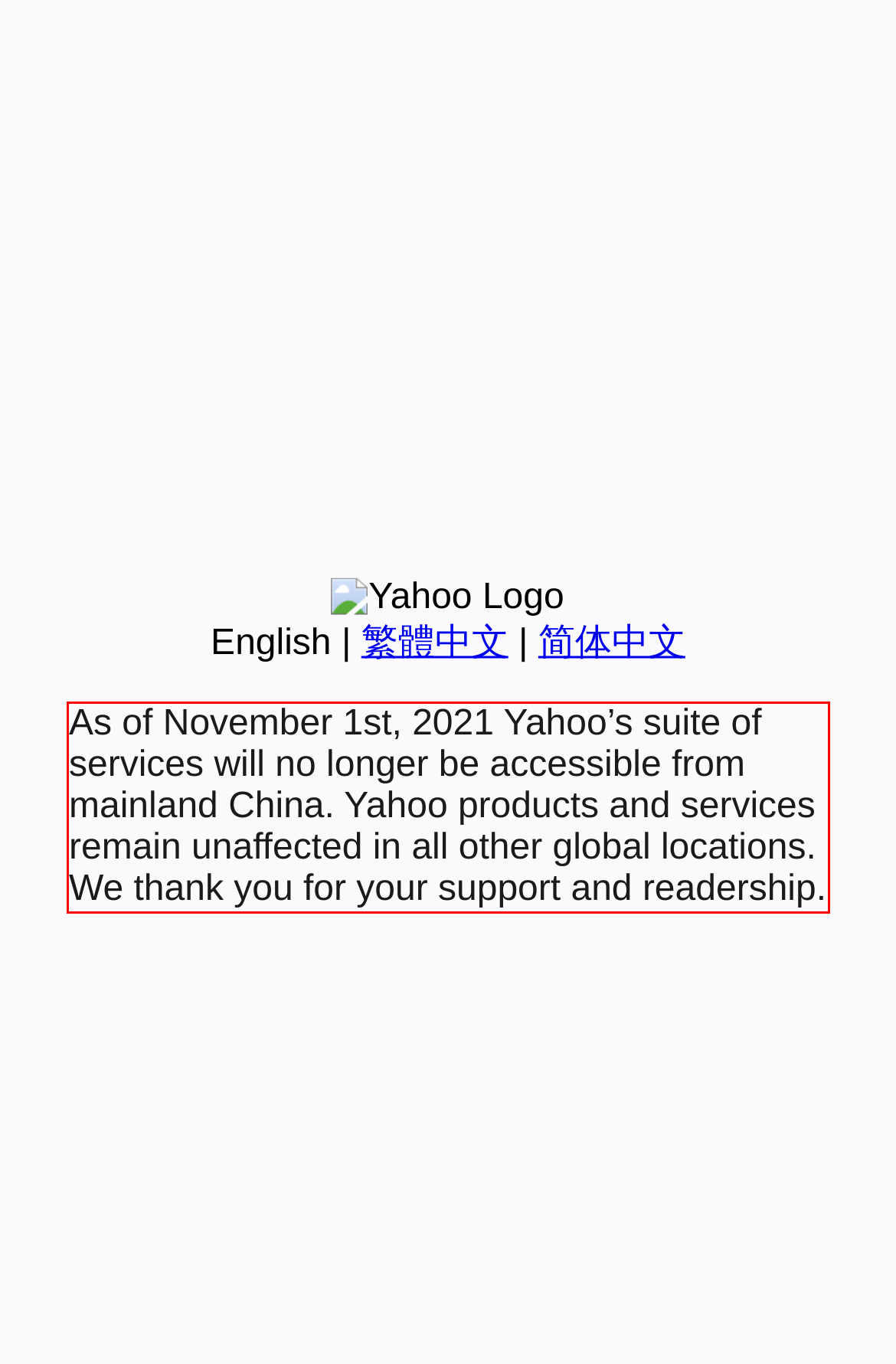You have a screenshot of a webpage where a UI element is enclosed in a red rectangle. Perform OCR to capture the text inside this red rectangle.

As of November 1st, 2021 Yahoo’s suite of services will no longer be accessible from mainland China. Yahoo products and services remain unaffected in all other global locations. We thank you for your support and readership.